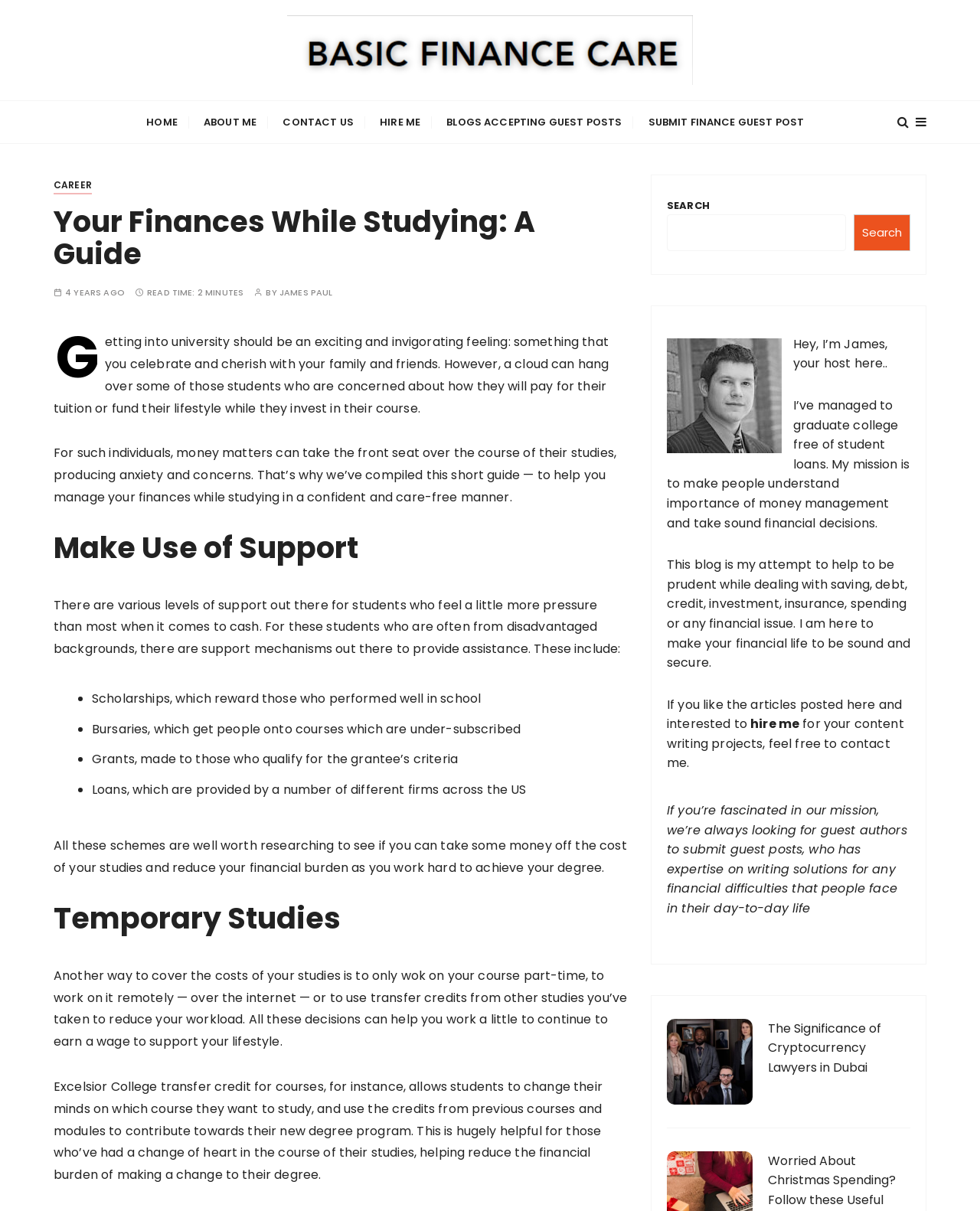Generate the text of the webpage's primary heading.

Your Finances While Studying: A Guide